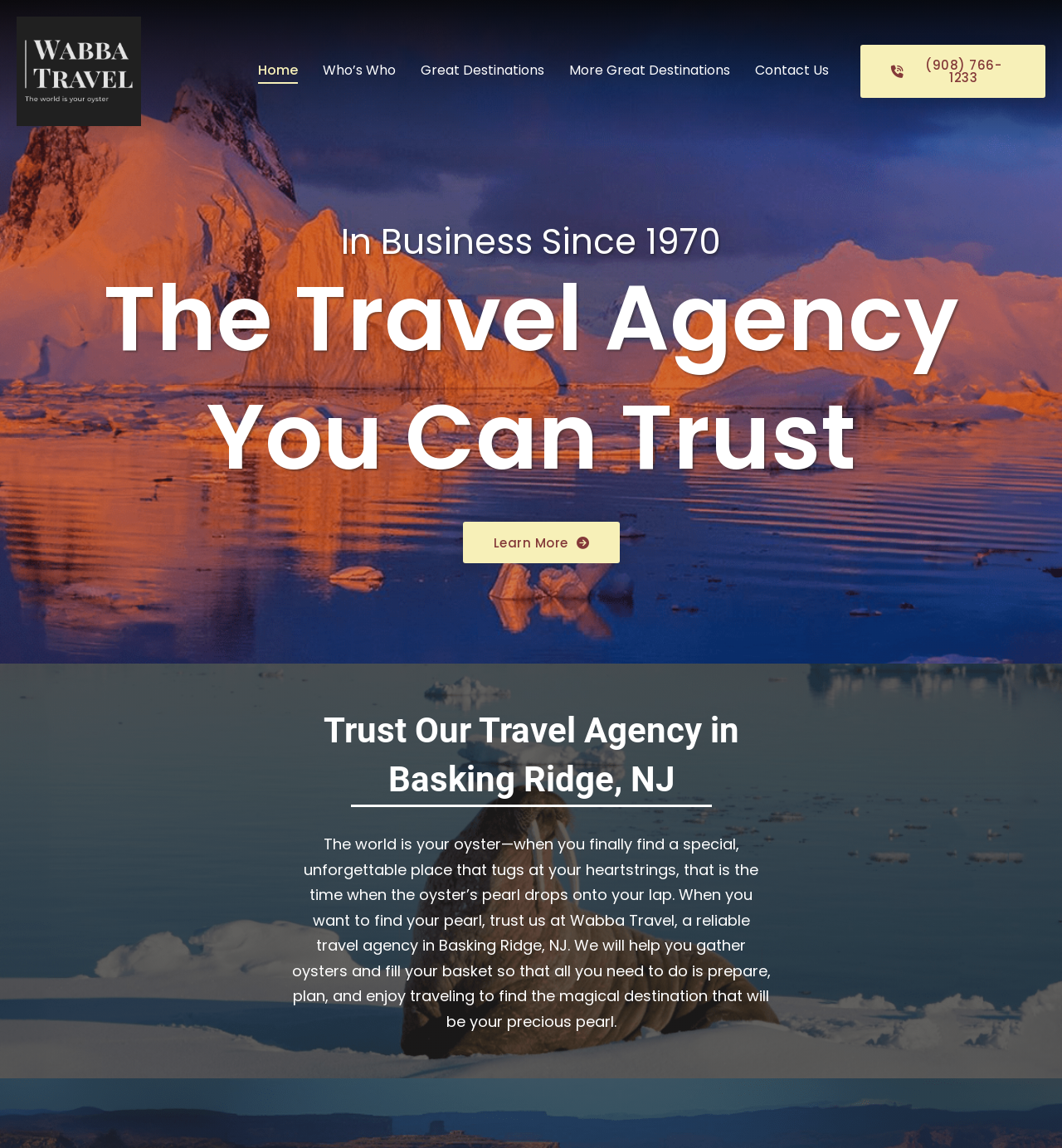Provide the text content of the webpage's main heading.

Trust Our Travel Agency in Basking Ridge, NJ